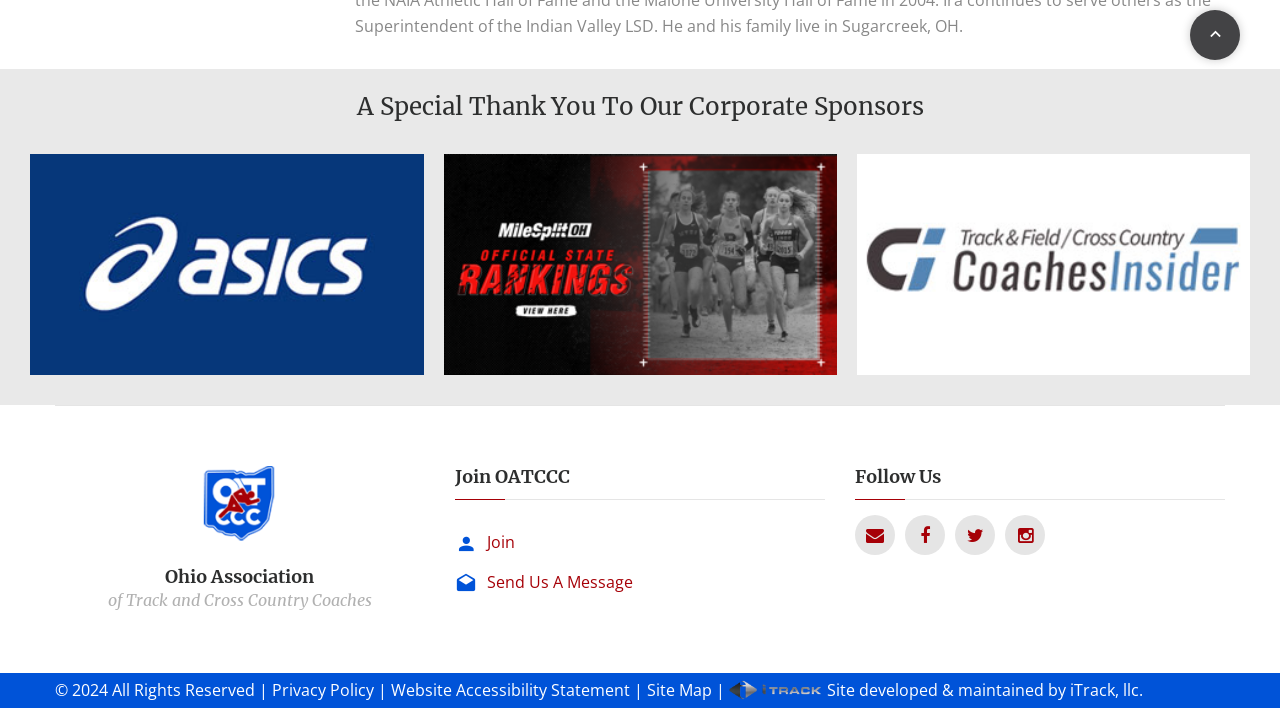Please identify the bounding box coordinates of the clickable area that will fulfill the following instruction: "Visit MileSplit OH". The coordinates should be in the format of four float numbers between 0 and 1, i.e., [left, top, right, bottom].

[0.016, 0.203, 0.339, 0.544]